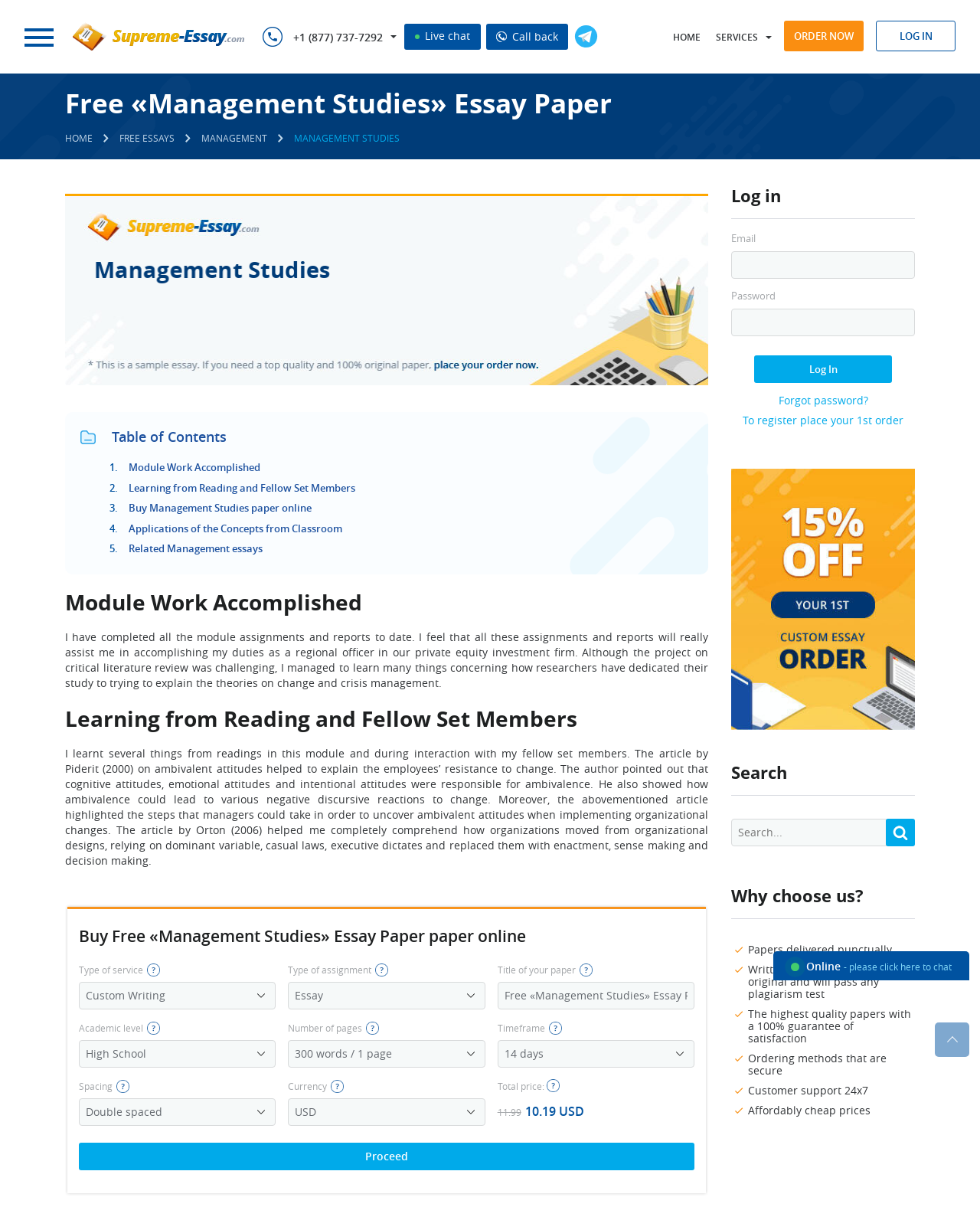Could you highlight the region that needs to be clicked to execute the instruction: "Click on the 'HOME' link"?

[0.68, 0.019, 0.721, 0.042]